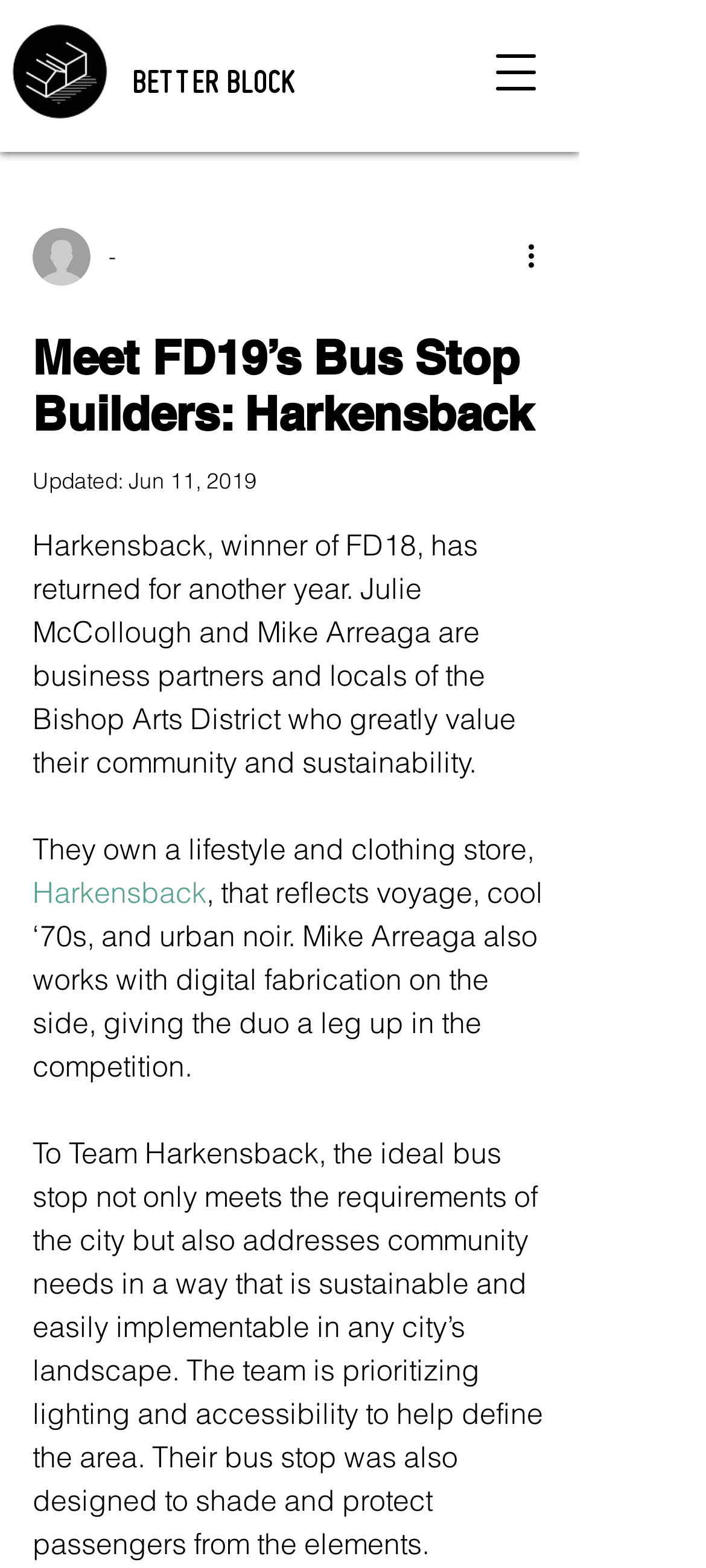Please provide a brief answer to the question using only one word or phrase: 
What is the name of the bus stop builders?

Harkensback